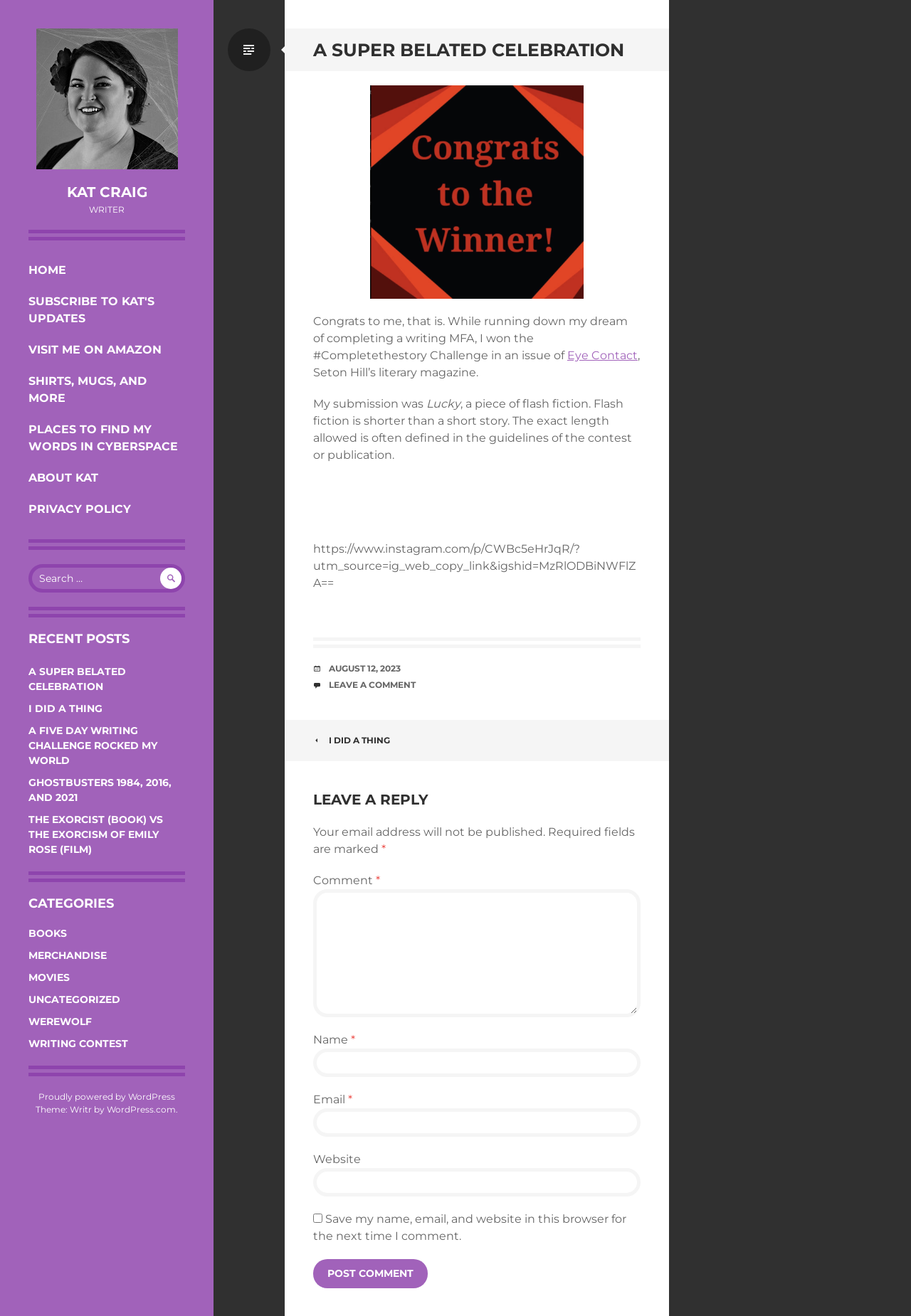Please specify the bounding box coordinates of the clickable region necessary for completing the following instruction: "Search for something". The coordinates must consist of four float numbers between 0 and 1, i.e., [left, top, right, bottom].

[0.031, 0.428, 0.203, 0.45]